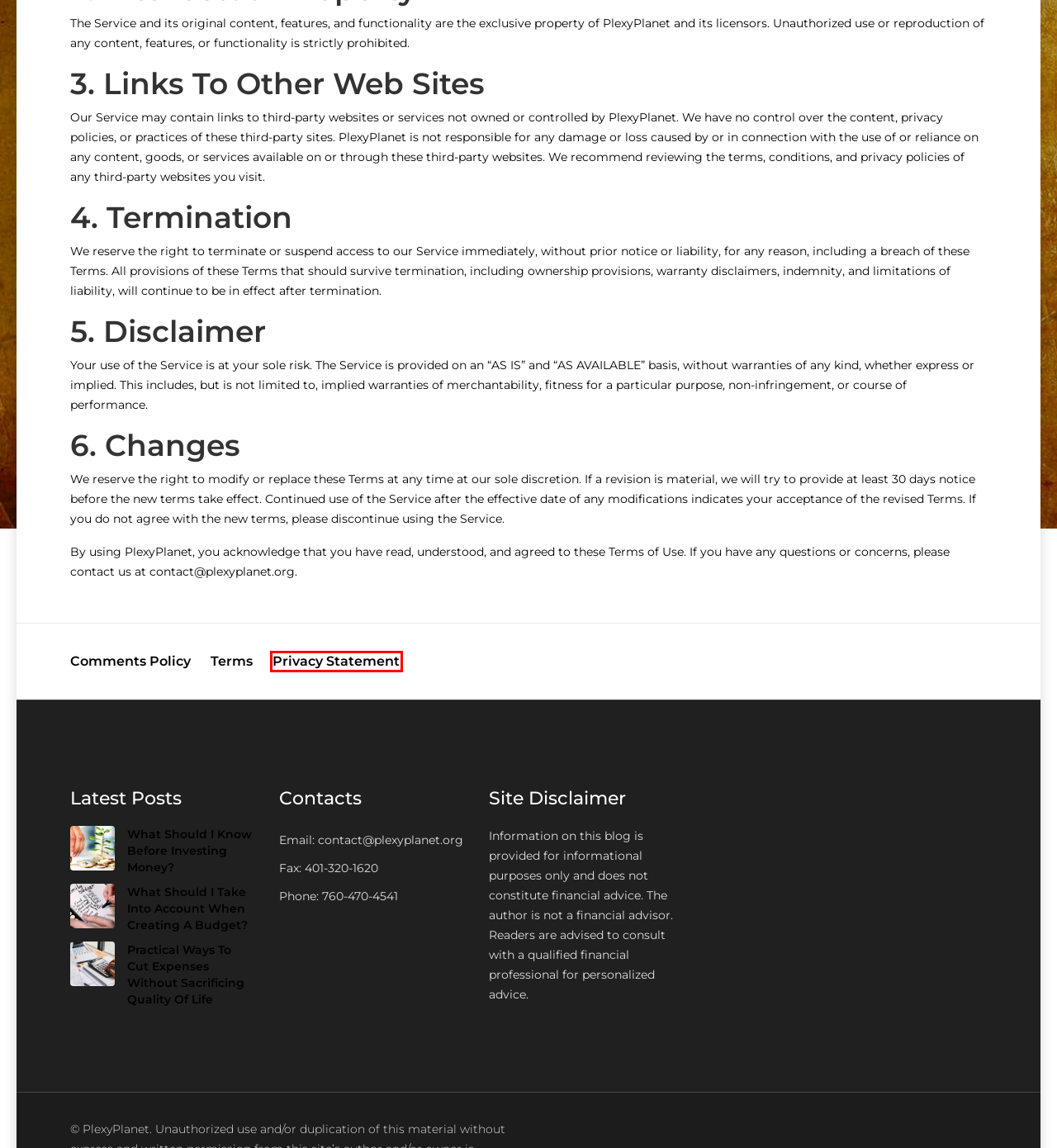View the screenshot of the webpage containing a red bounding box around a UI element. Select the most fitting webpage description for the new page shown after the element in the red bounding box is clicked. Here are the candidates:
A. Comments Policy ‣ PlexyPlanet
B. Financial Investment ‣ PlexyPlanet
C. Economic Indicators ‣ PlexyPlanet
D. Privacy Statement ‣ PlexyPlanet
E. What Should I Know Before Investing Money? ‣ PlexyPlanet
F. What Should I Take Into Account When Creating A Budget? ‣ PlexyPlanet
G. PlexyPlanet ‣ Listening to the Rhythms of Financial Success
H. Cut Expenses Without Sacrificing Quality Of Life ‣ PlexyPlanet

D